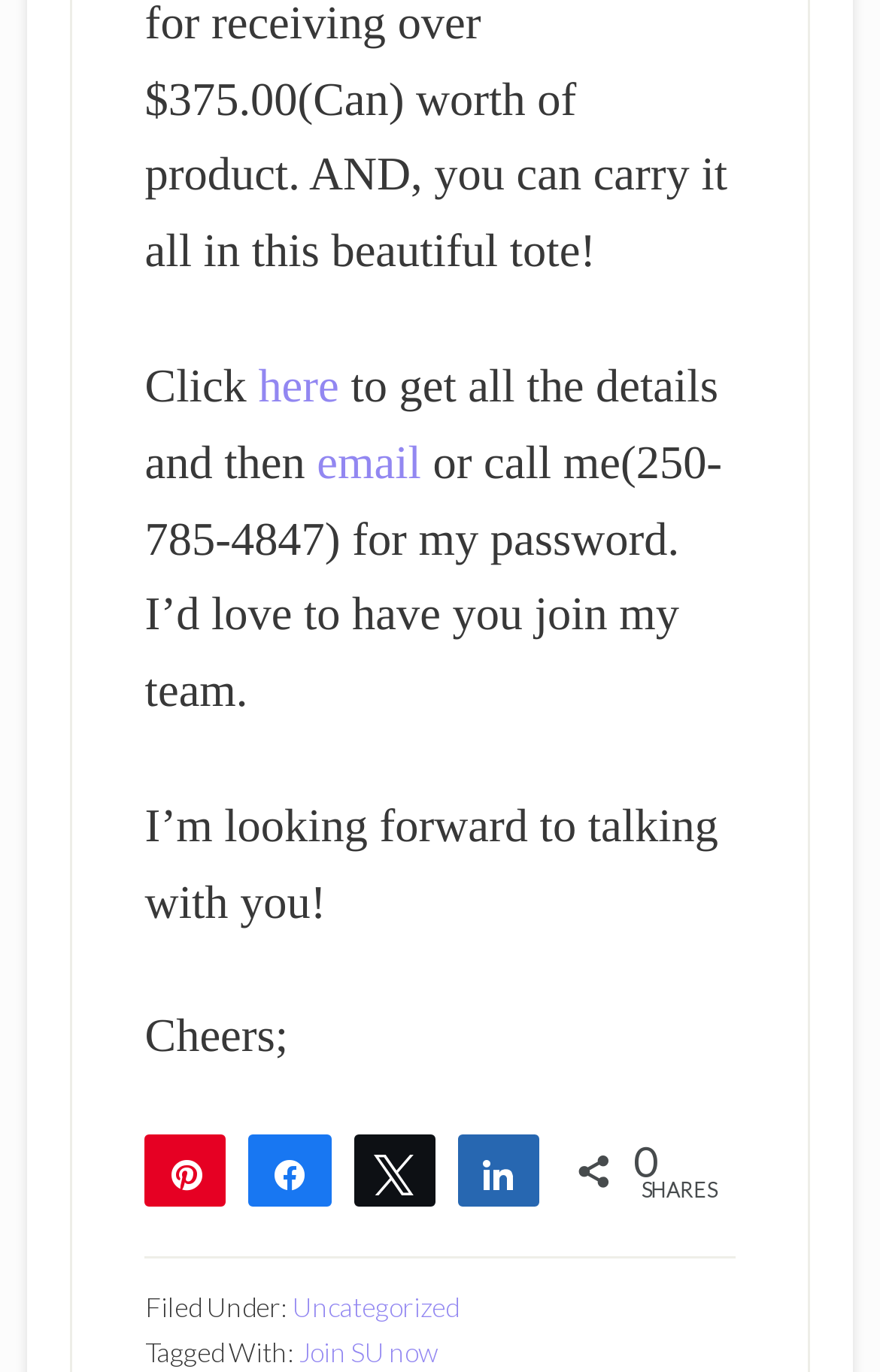From the webpage screenshot, identify the region described by Tweet. Provide the bounding box coordinates as (top-left x, top-left y, bottom-right x, bottom-right y), with each value being a floating point number between 0 and 1.

[0.404, 0.829, 0.491, 0.878]